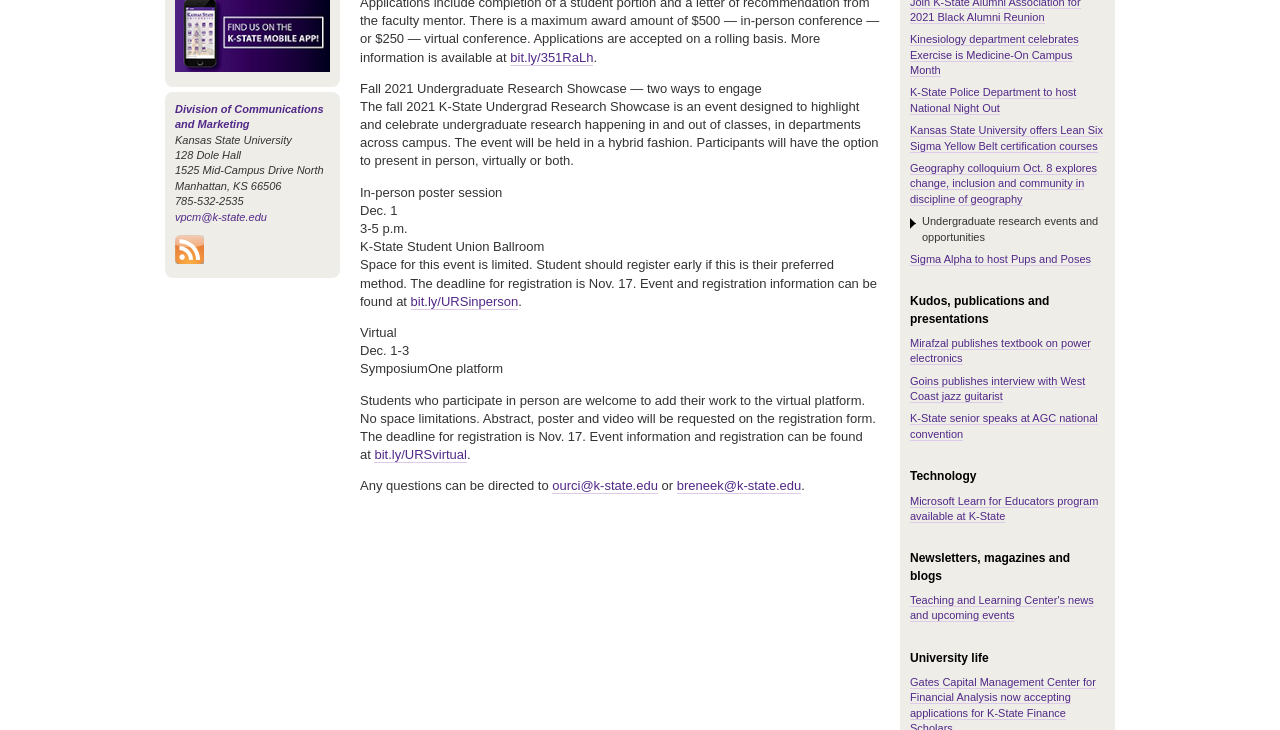Bounding box coordinates are specified in the format (top-left x, top-left y, bottom-right x, bottom-right y). All values are floating point numbers bounded between 0 and 1. Please provide the bounding box coordinate of the region this sentence describes: Division of Communications and Marketing

[0.137, 0.141, 0.253, 0.178]